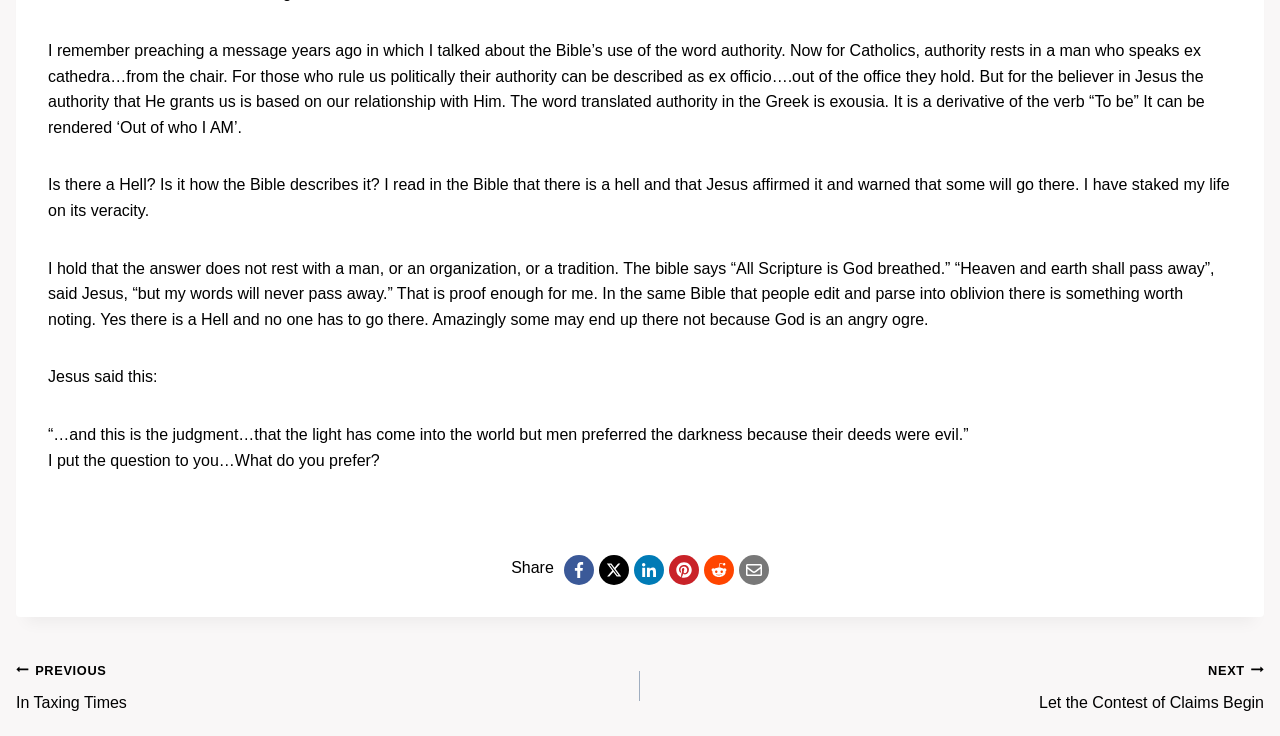What is the navigation option available at the bottom of the webpage?
Please give a detailed answer to the question using the information shown in the image.

The navigation option 'Posts' is available at the bottom of the webpage, which allows users to navigate to other posts or articles.